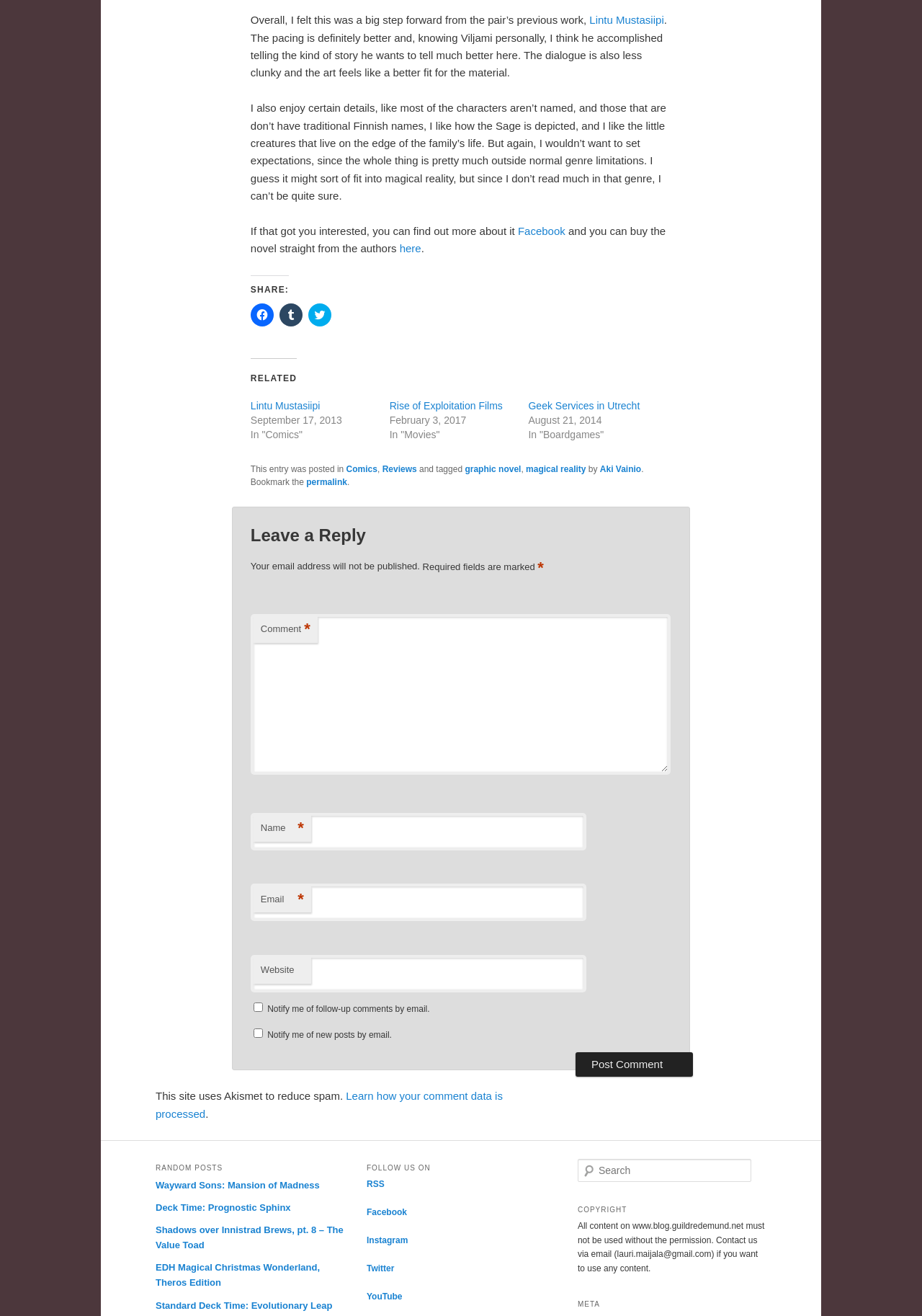Identify the bounding box coordinates of the clickable section necessary to follow the following instruction: "Follow on Twitter". The coordinates should be presented as four float numbers from 0 to 1, i.e., [left, top, right, bottom].

[0.398, 0.96, 0.428, 0.968]